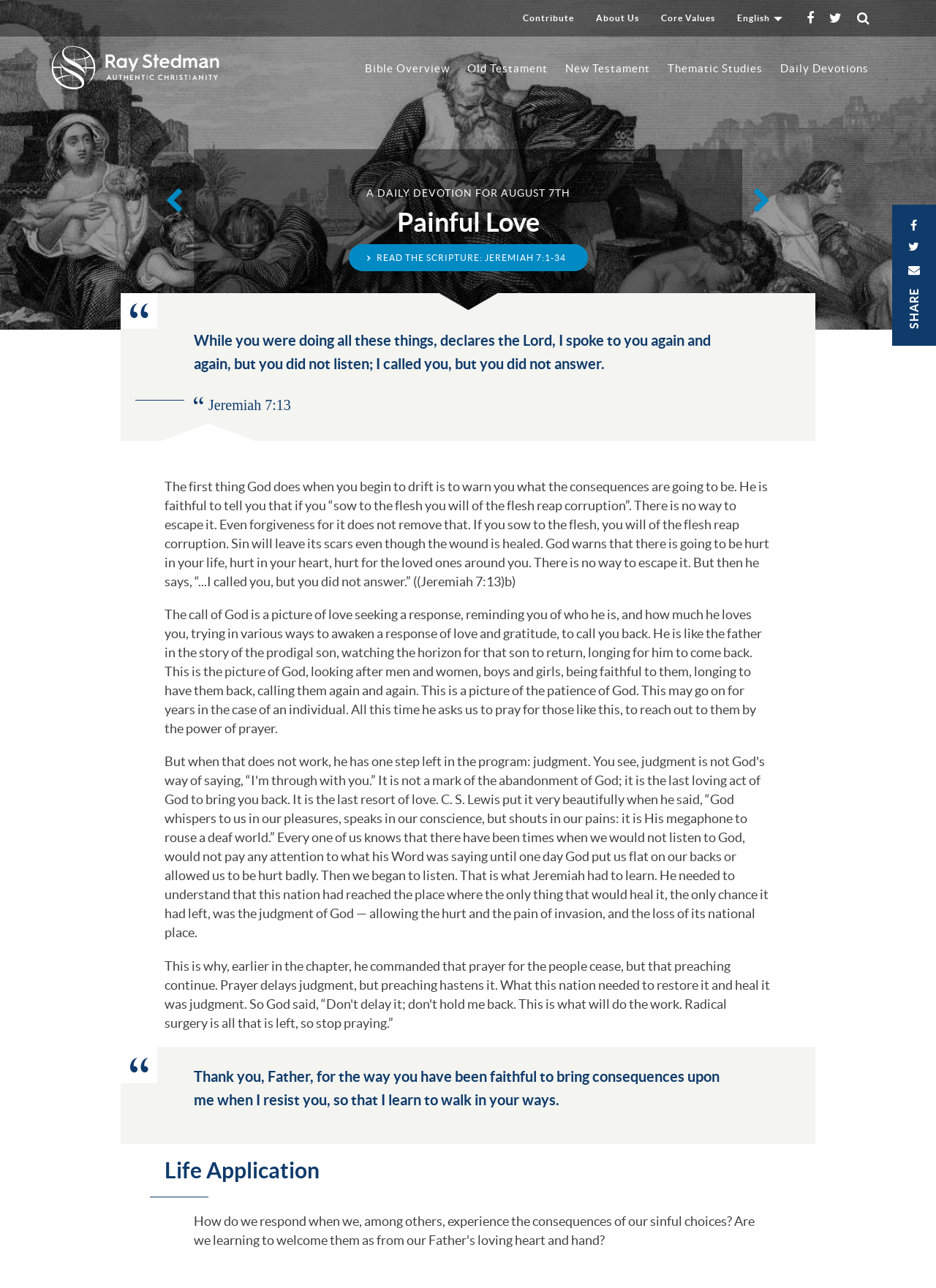Find the bounding box coordinates for the area that must be clicked to perform this action: "Click the 'Contribute' link".

[0.547, 0.0, 0.625, 0.028]